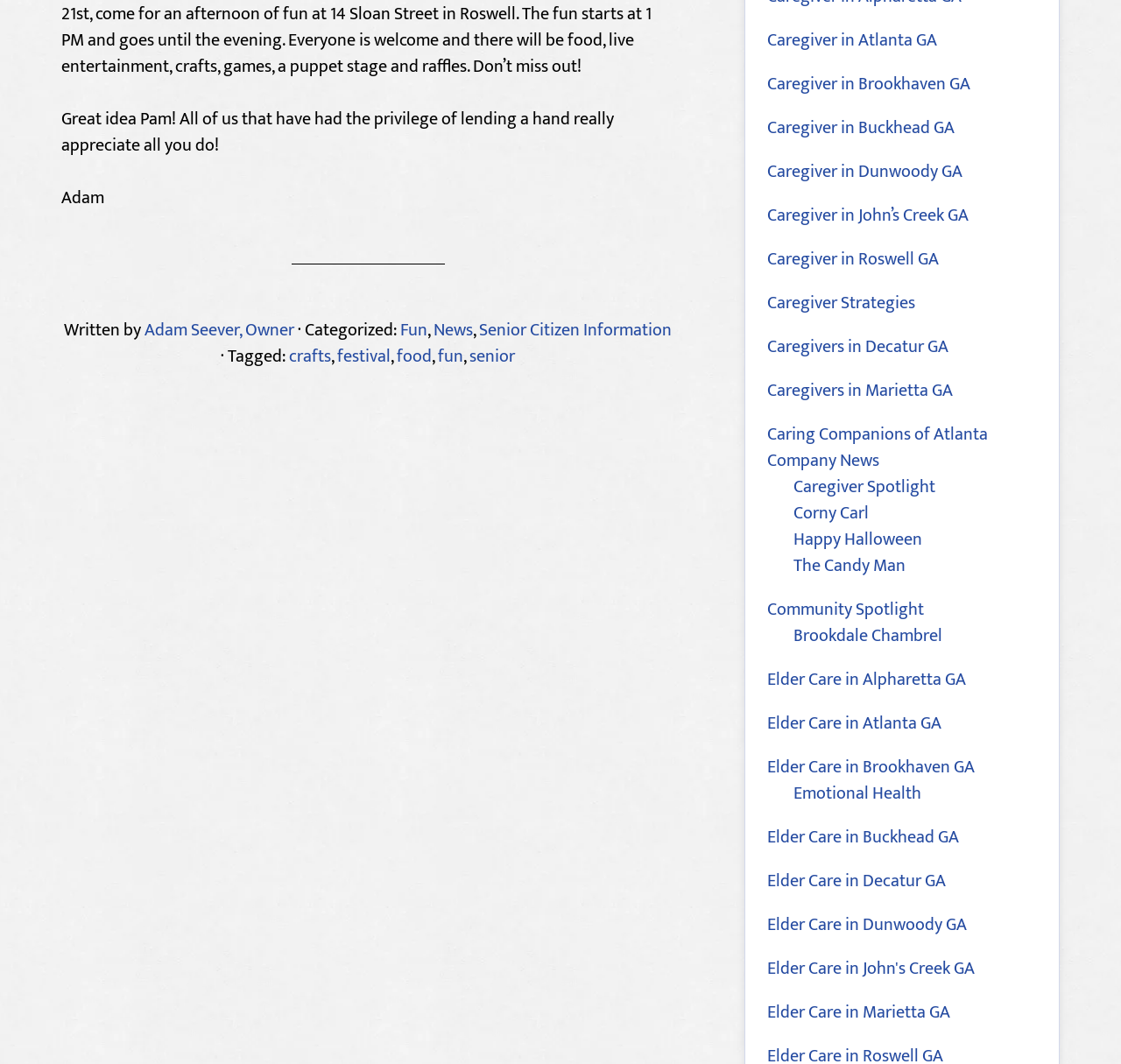Extract the bounding box of the UI element described as: "Caregivers in Marietta GA".

[0.684, 0.353, 0.85, 0.381]